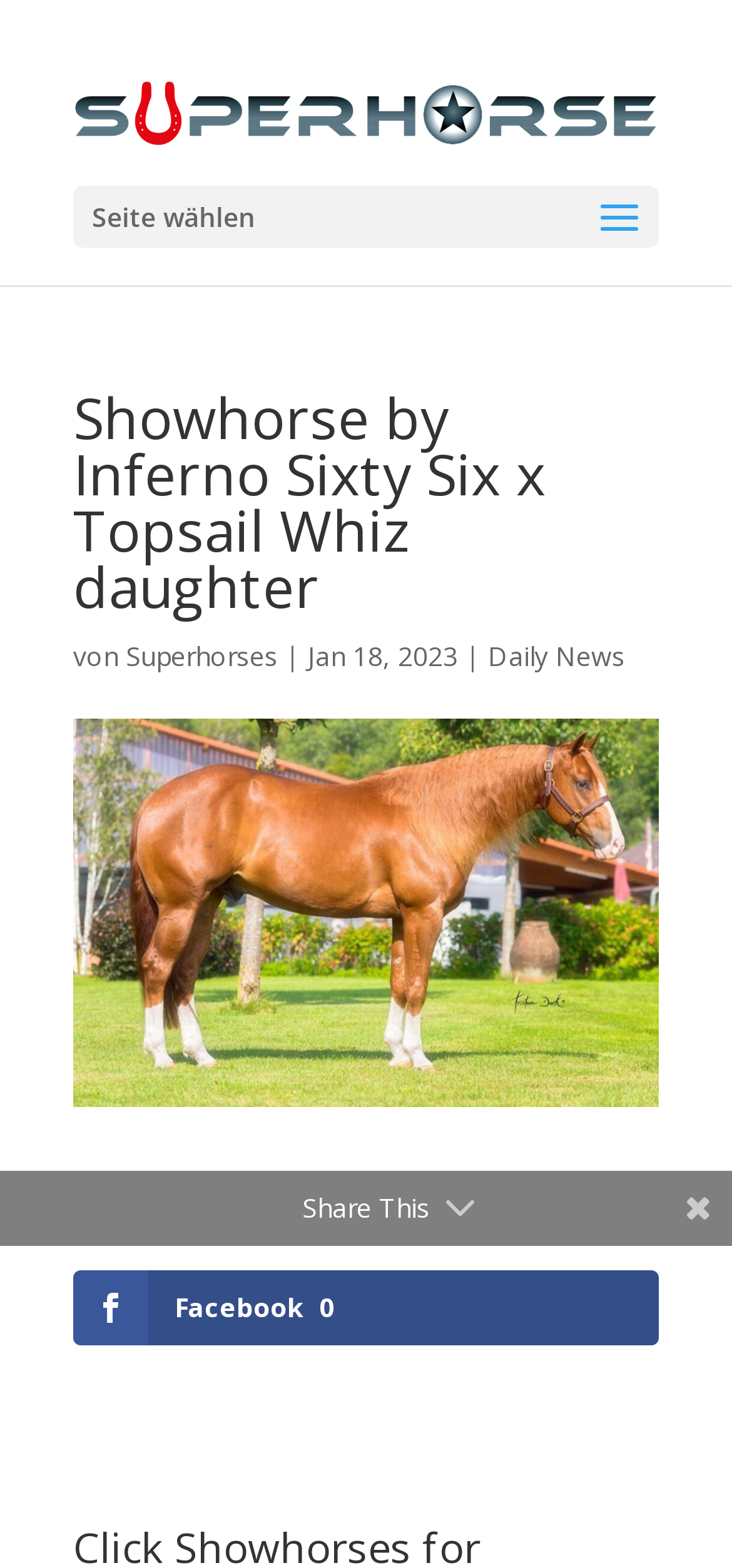Identify the main heading from the webpage and provide its text content.

Showhorse by Inferno Sixty Six x Topsail Whiz daughter